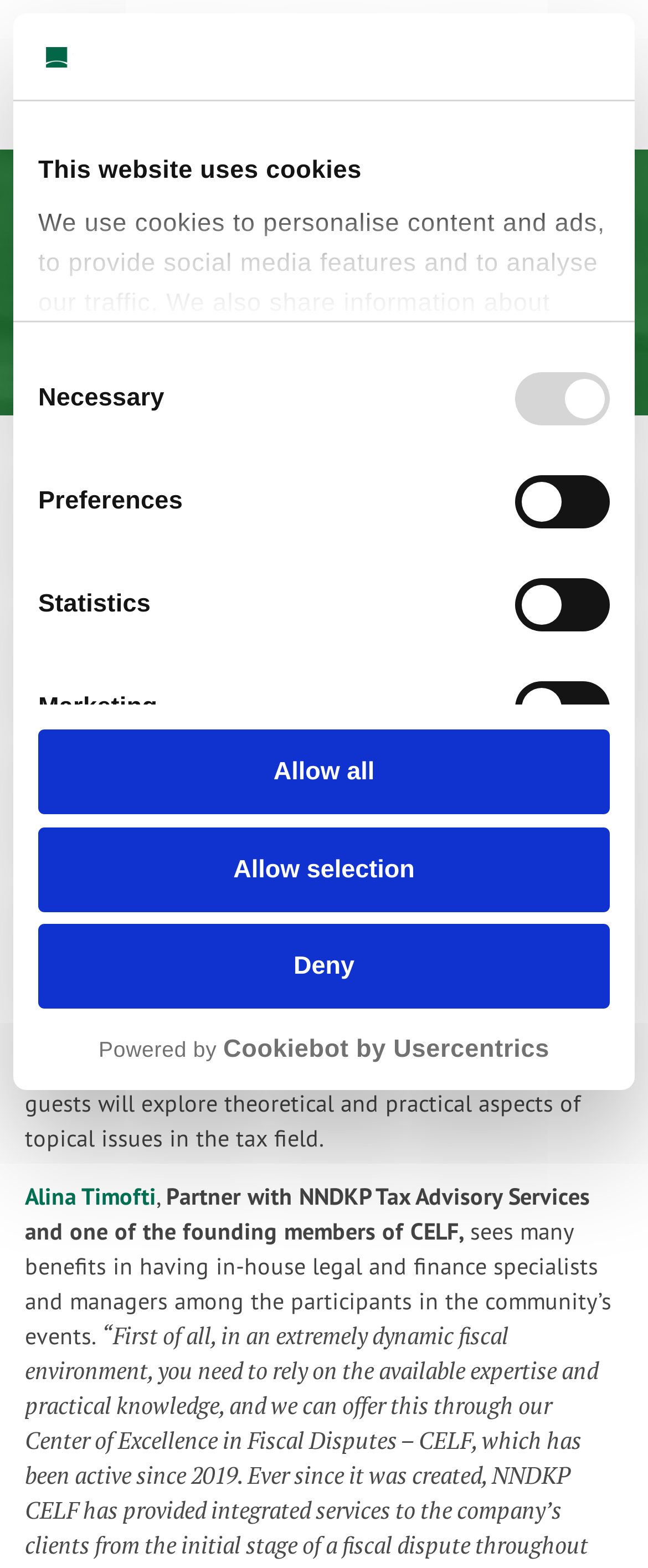What is the topic of the events organized by the CELF community?
Your answer should be a single word or phrase derived from the screenshot.

Tax field